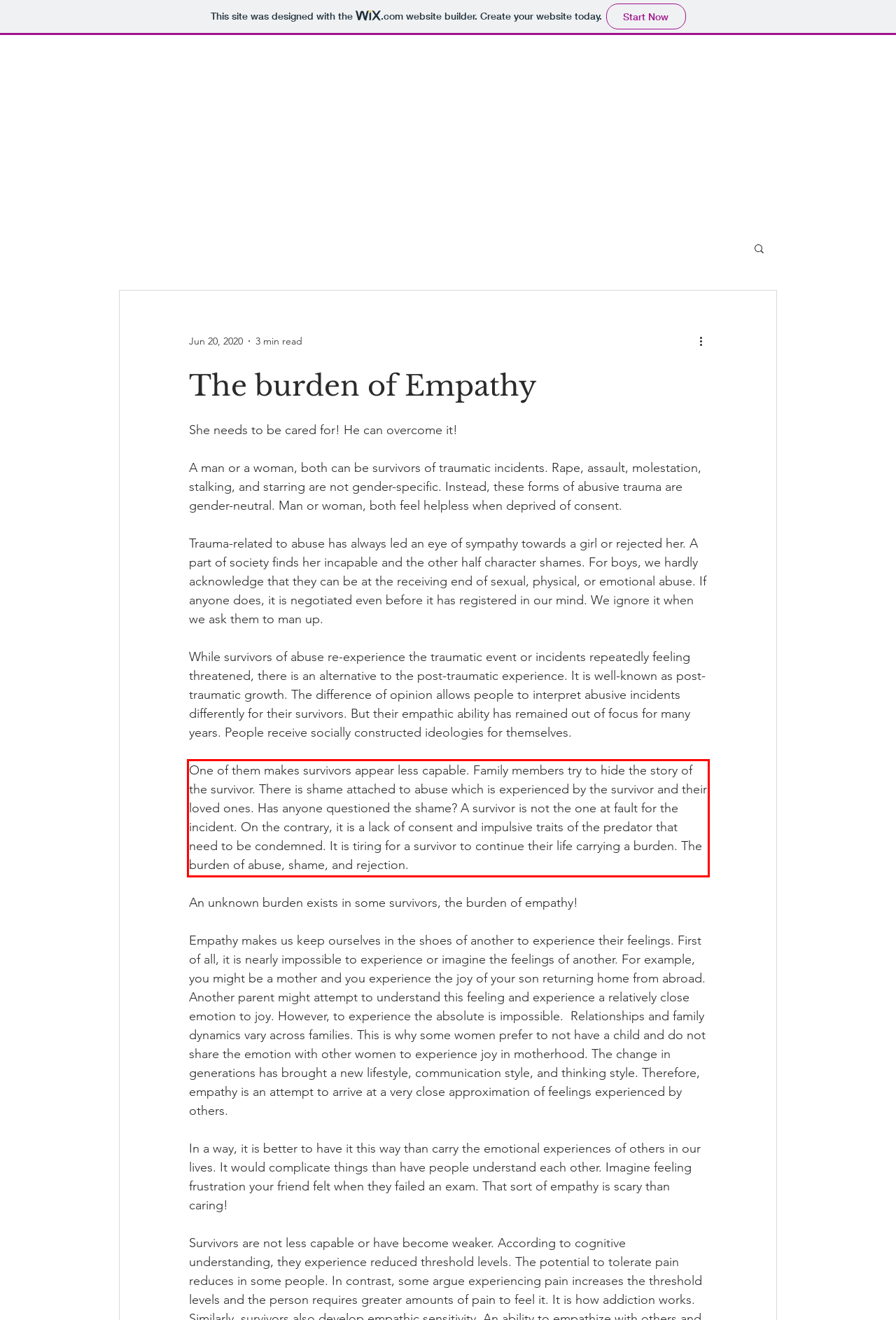From the provided screenshot, extract the text content that is enclosed within the red bounding box.

One of them makes survivors appear less capable. Family members try to hide the story of the survivor. There is shame attached to abuse which is experienced by the survivor and their loved ones. Has anyone questioned the shame? A survivor is not the one at fault for the incident. On the contrary, it is a lack of consent and impulsive traits of the predator that need to be condemned. It is tiring for a survivor to continue their life carrying a burden. The burden of abuse, shame, and rejection.